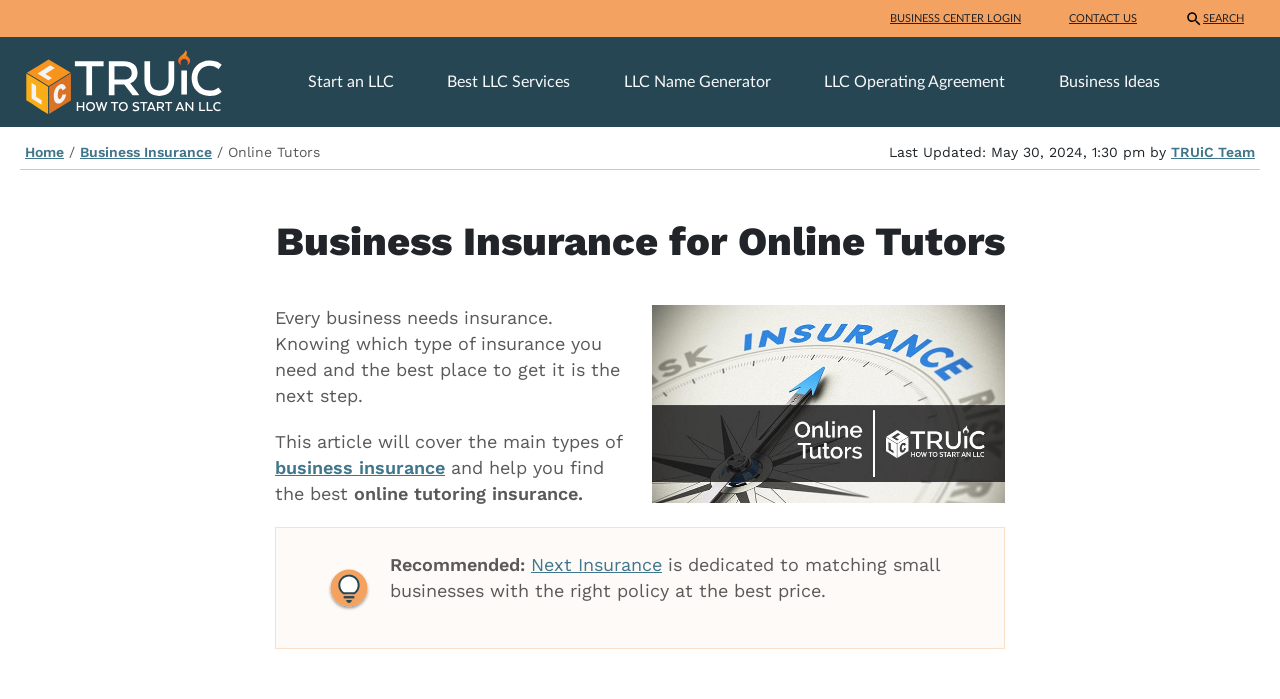What is recommended for small businesses?
Could you answer the question with a detailed and thorough explanation?

The webpage recommends Next Insurance, stating that it is dedicated to matching small businesses with the right policy at the best price, indicating that it is a suitable option for small businesses.